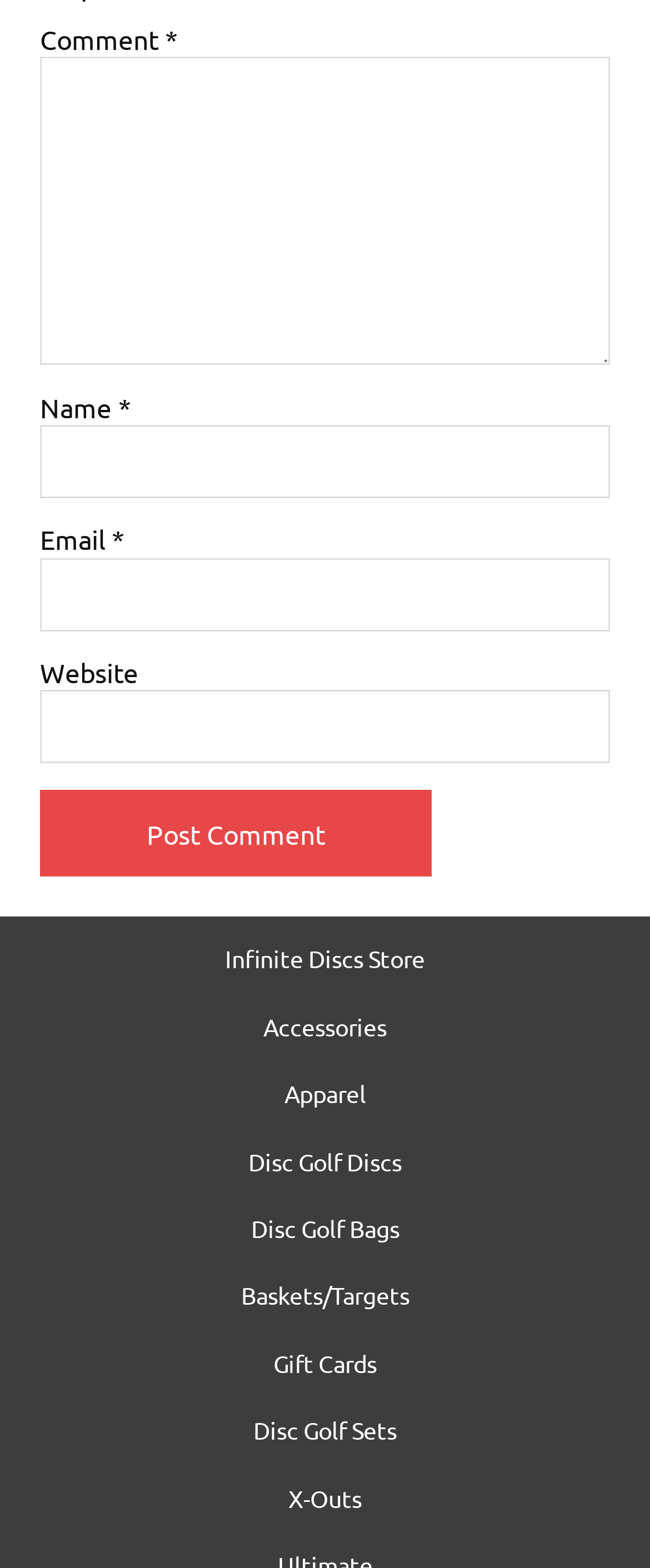What is the purpose of the textbox with label 'Comment'?
Using the image, respond with a single word or phrase.

Leave a comment